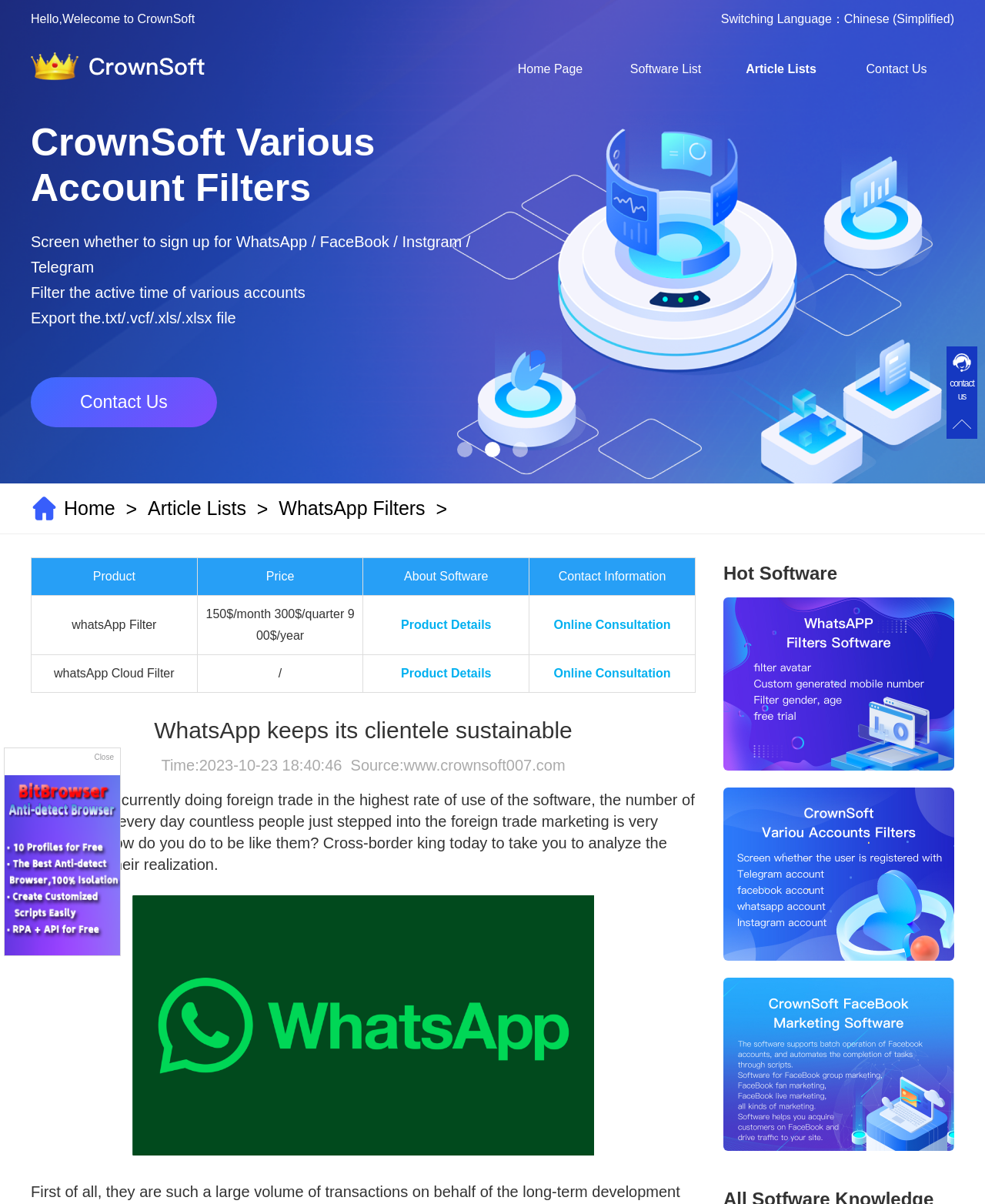Find the bounding box coordinates of the clickable area that will achieve the following instruction: "View WhatsApp Filters product details".

[0.407, 0.513, 0.499, 0.524]